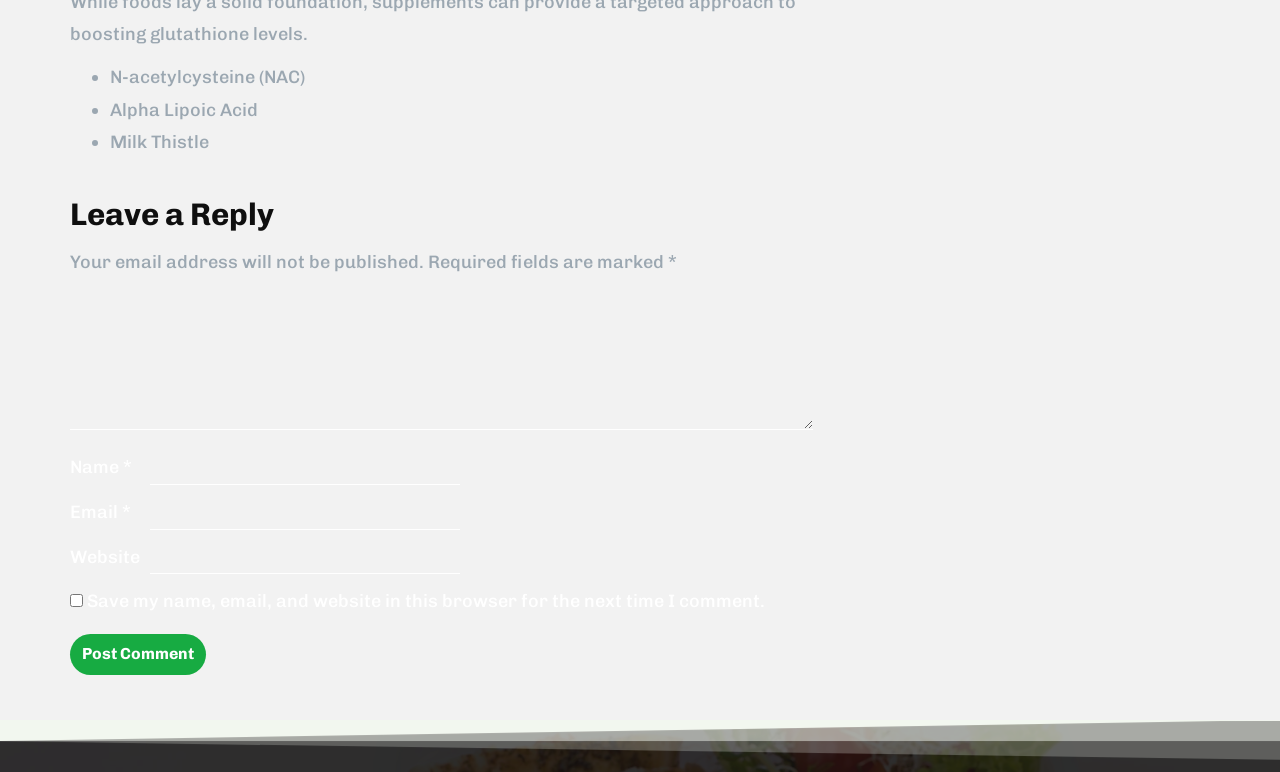Answer the following inquiry with a single word or phrase:
What is the purpose of the checkbox?

Save comment information